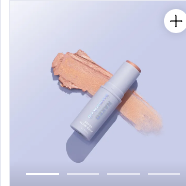What is the purpose of the product presentation?
Please answer the question with as much detail and depth as you can.

The purpose of the product presentation can be understood by analyzing the caption, which states that the presentation 'highlights the product's texture and promotes its usability without overwhelming the viewer'. This suggests that the primary goal of the presentation is to showcase the product's features and make it appealing to potential customers, particularly beauty enthusiasts.